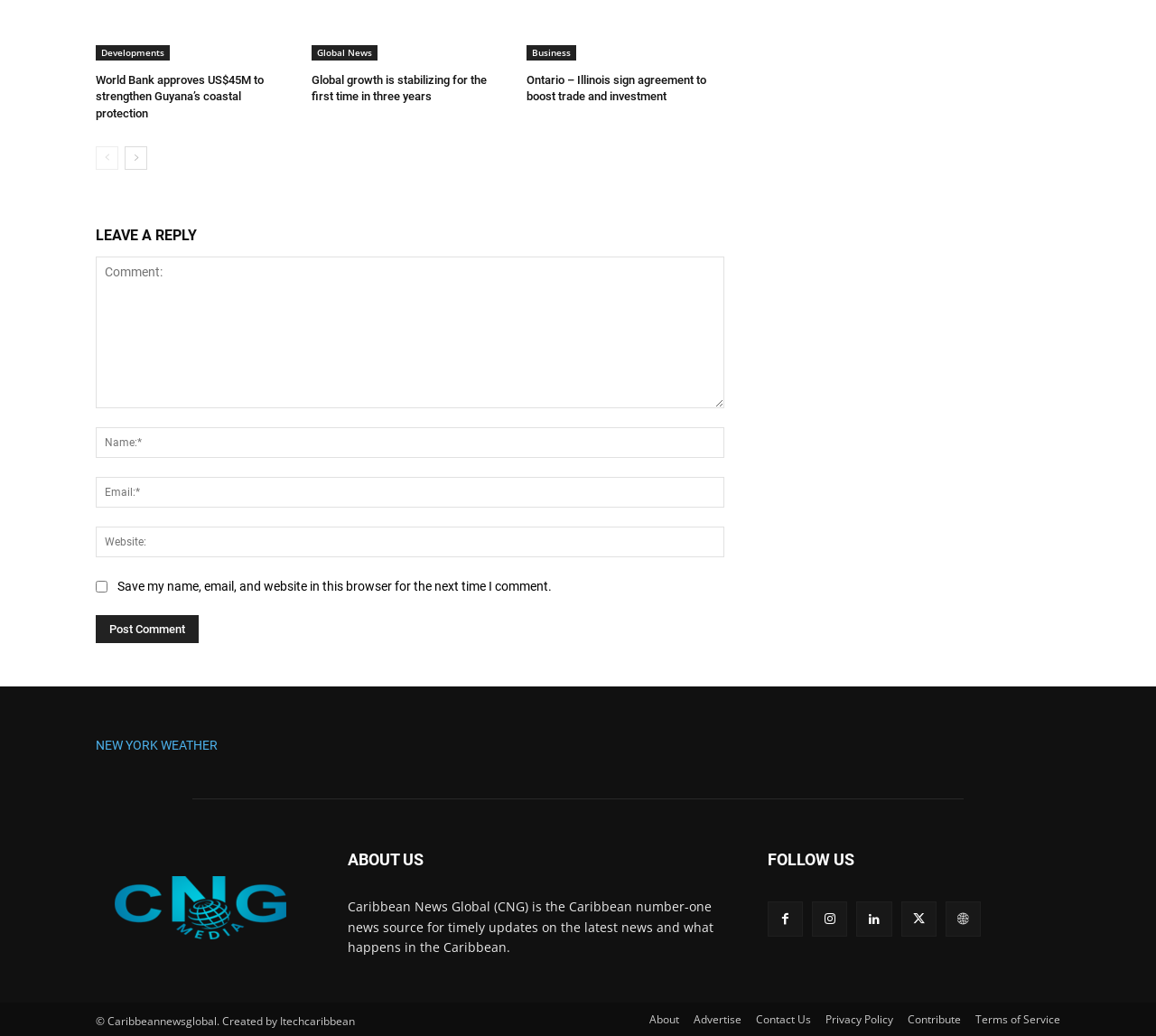What is the purpose of the textbox 'Comment:'?
Answer the question based on the image using a single word or a brief phrase.

To leave a reply